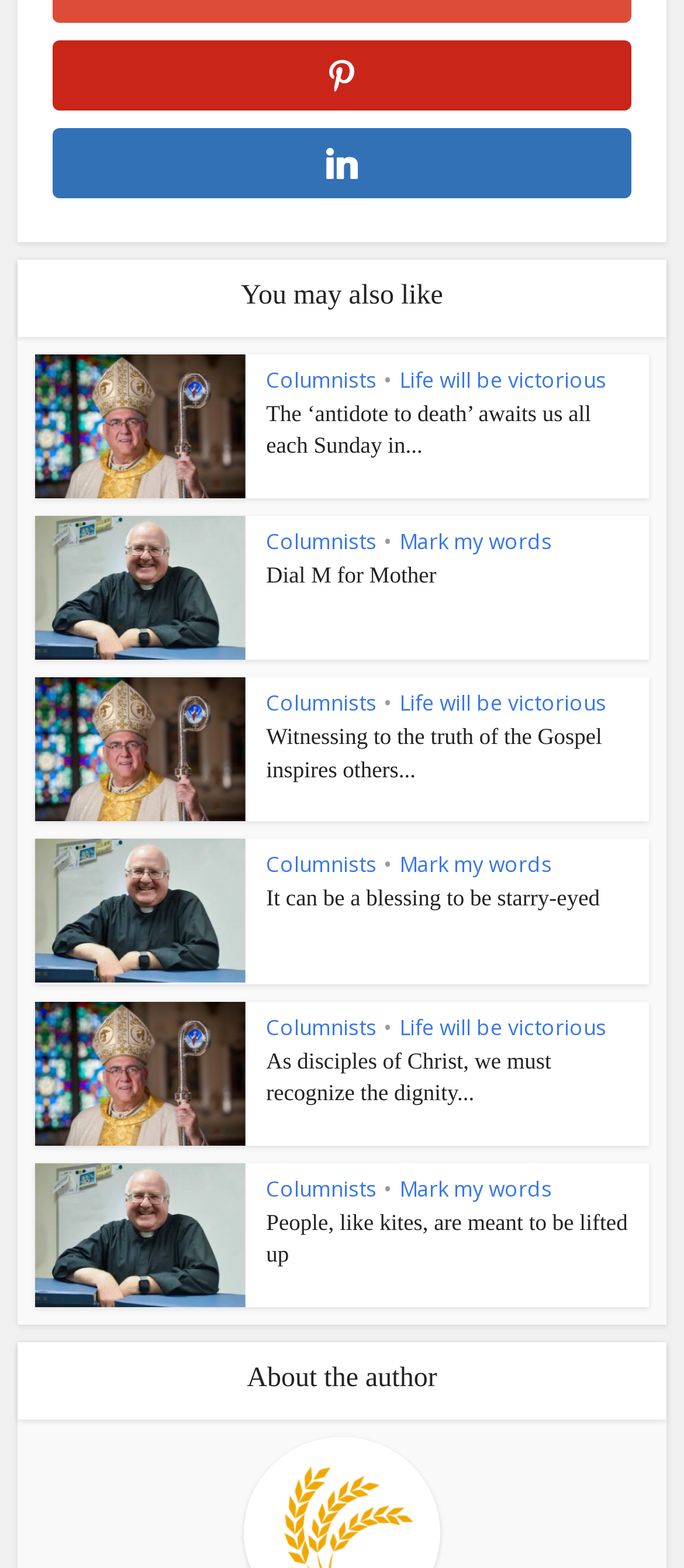Please provide the bounding box coordinates in the format (top-left x, top-left y, bottom-right x, bottom-right y). Remember, all values are floating point numbers between 0 and 1. What is the bounding box coordinate of the region described as: LinkedIn

[0.076, 0.082, 0.924, 0.127]